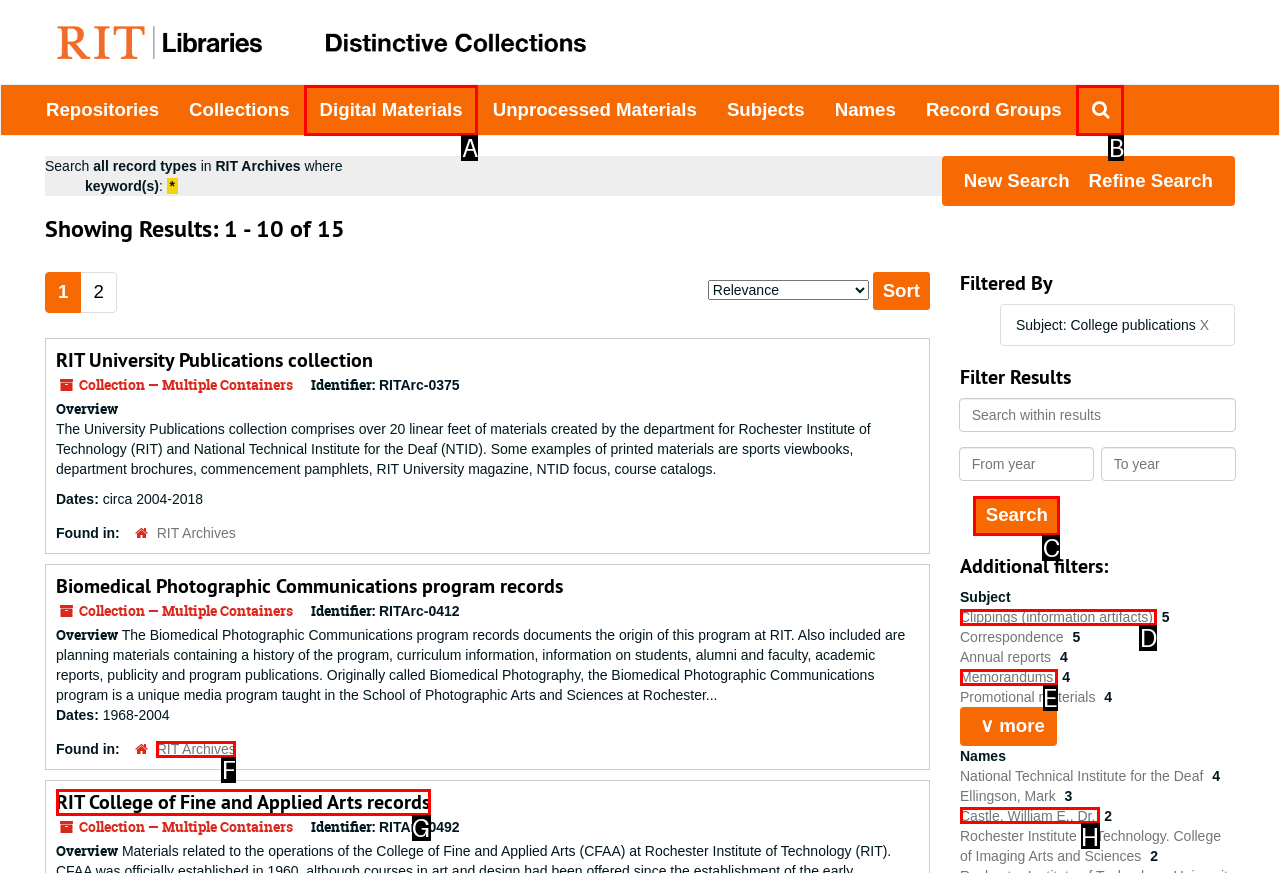Select the option that matches this description: Search The Archives
Answer by giving the letter of the chosen option.

B